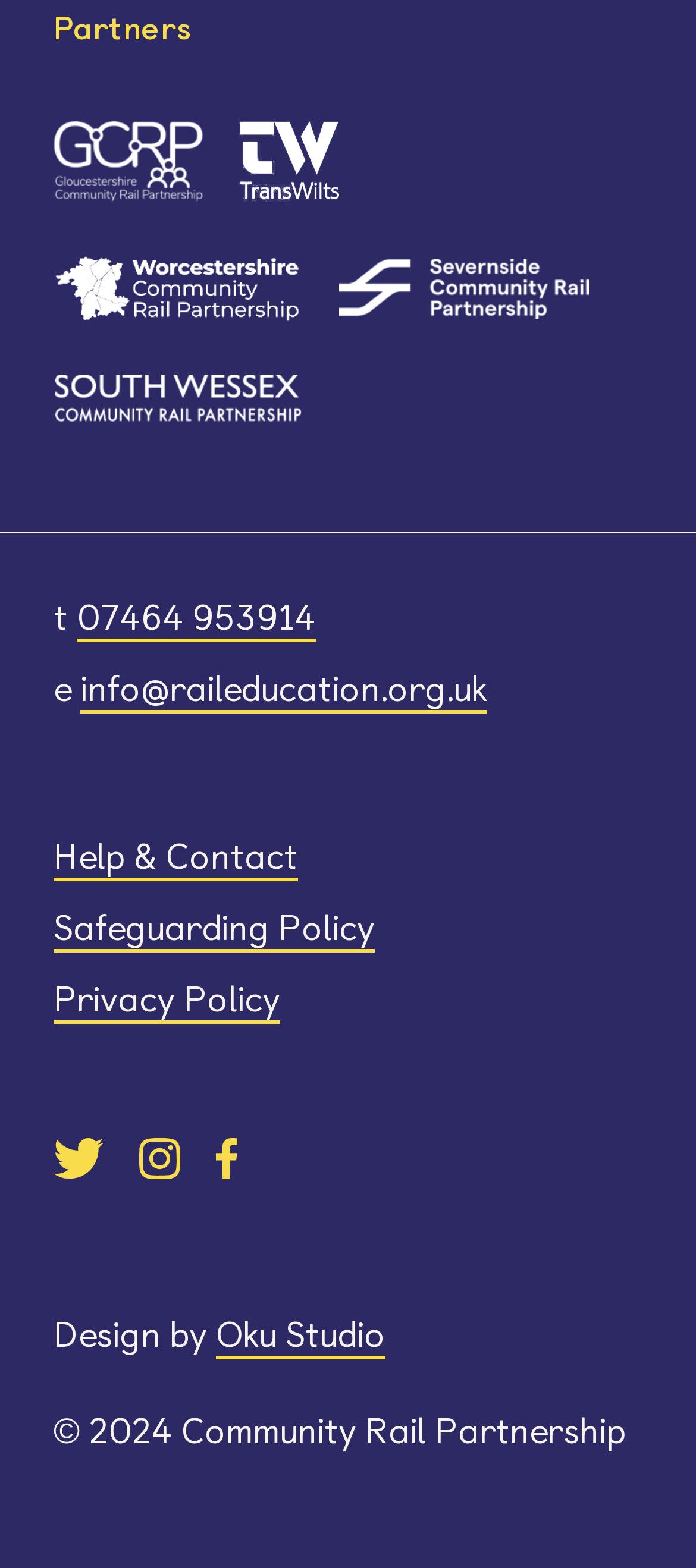Find and provide the bounding box coordinates for the UI element described with: "Help & Contact".

[0.077, 0.533, 0.428, 0.563]